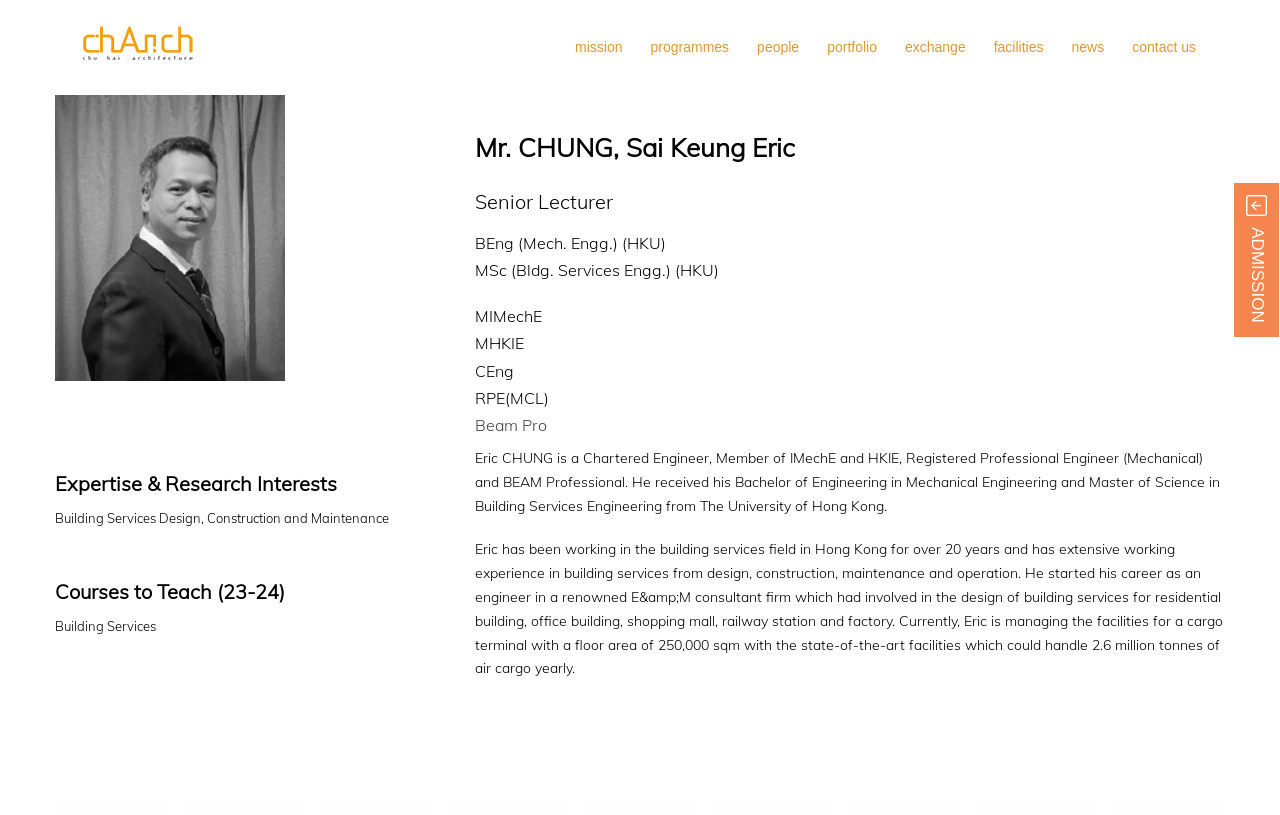Please provide a detailed answer to the question below based on the screenshot: 
What is the name of the university from which Mr. CHUNG received his Bachelor of Engineering degree?

I inferred this answer by reading the text 'He received his Bachelor of Engineering in Mechanical Engineering and Master of Science in Building Services Engineering from The University of Hong Kong.' which suggests that Mr. CHUNG received his Bachelor of Engineering degree from The University of Hong Kong.